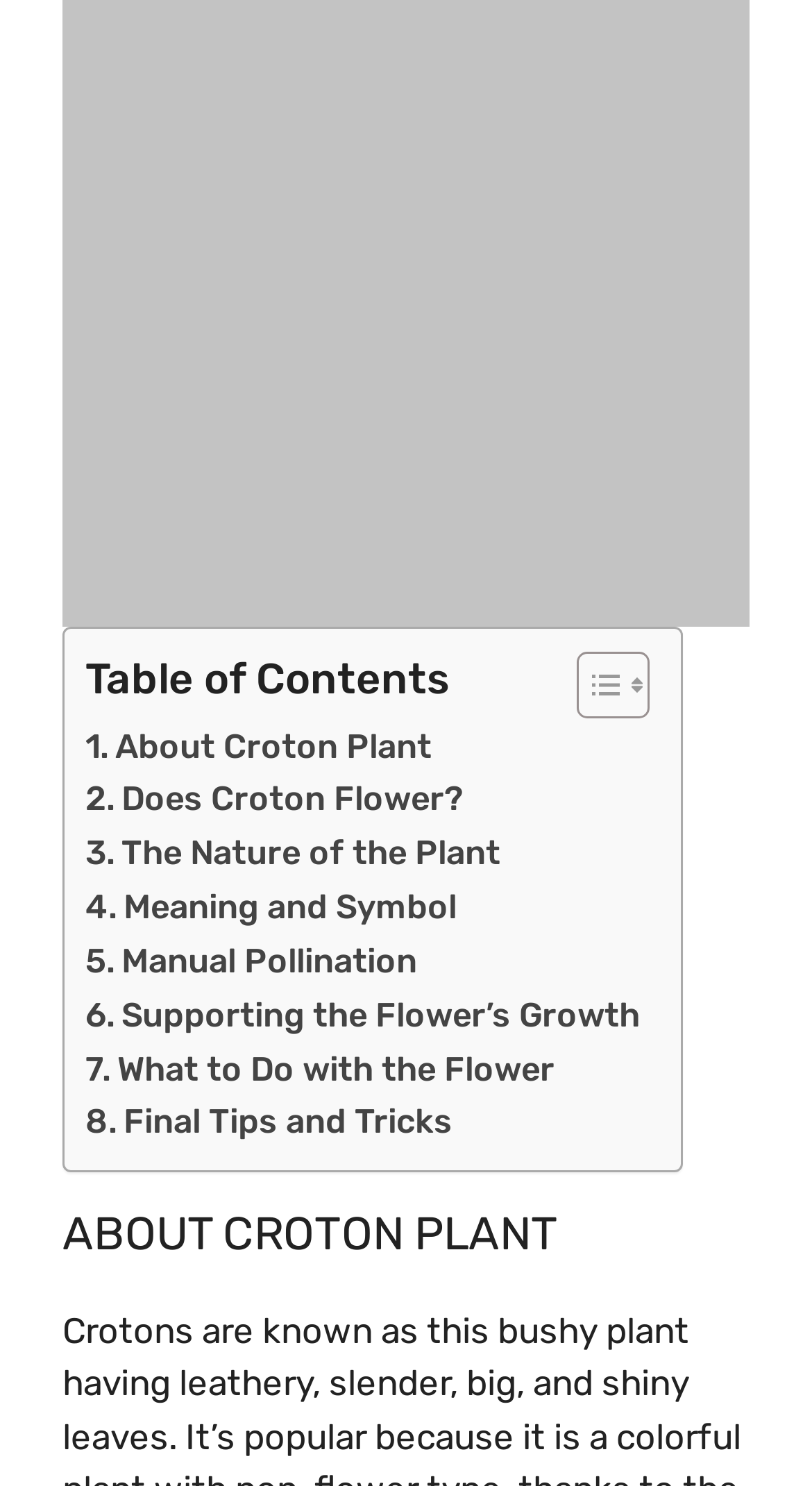Locate the bounding box coordinates of the UI element described by: "alt="Mindfully Me"". Provide the coordinates as four float numbers between 0 and 1, formatted as [left, top, right, bottom].

None